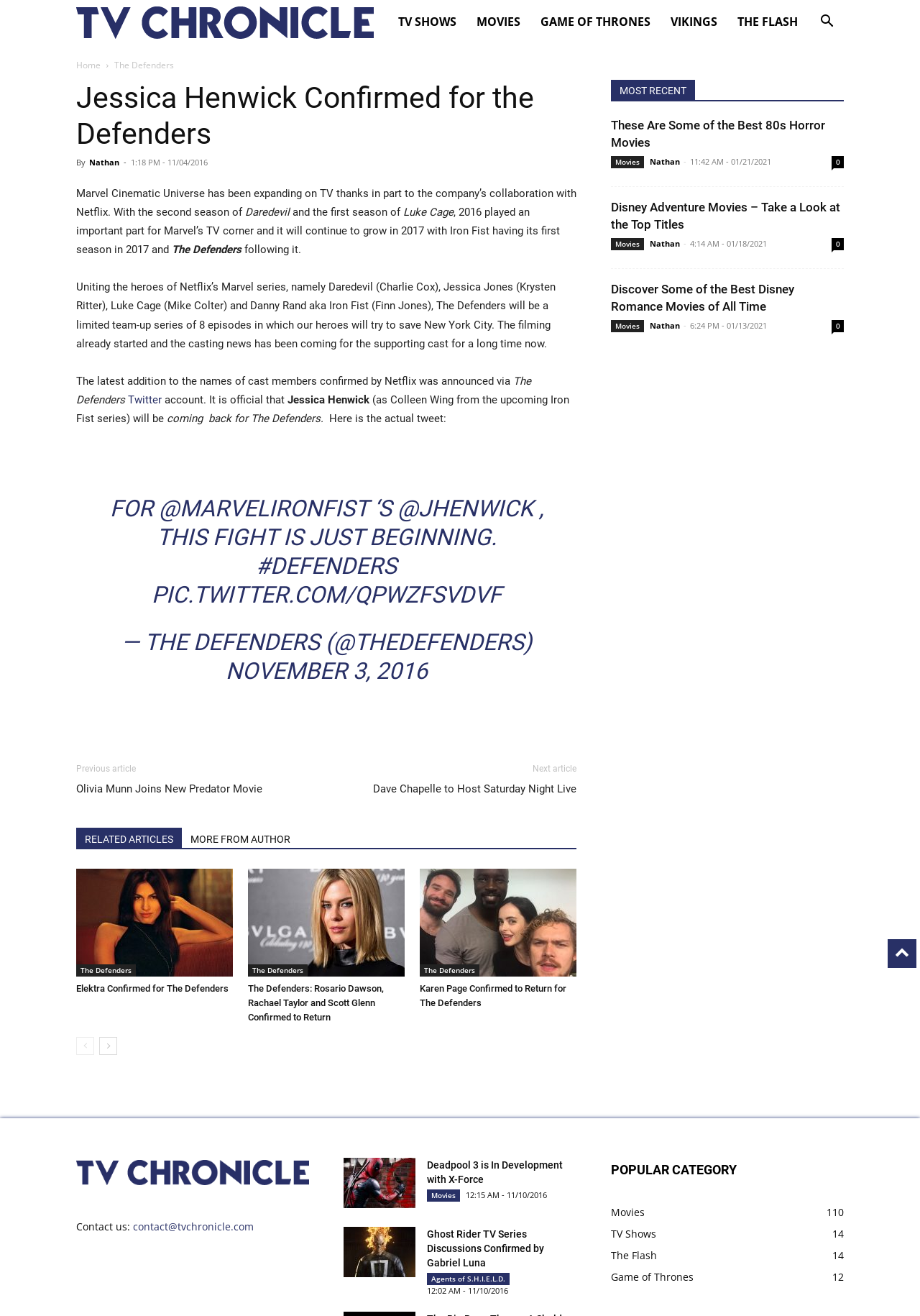Pinpoint the bounding box coordinates of the clickable element needed to complete the instruction: "Click on the 'TV Shows' link". The coordinates should be provided as four float numbers between 0 and 1: [left, top, right, bottom].

[0.422, 0.0, 0.507, 0.033]